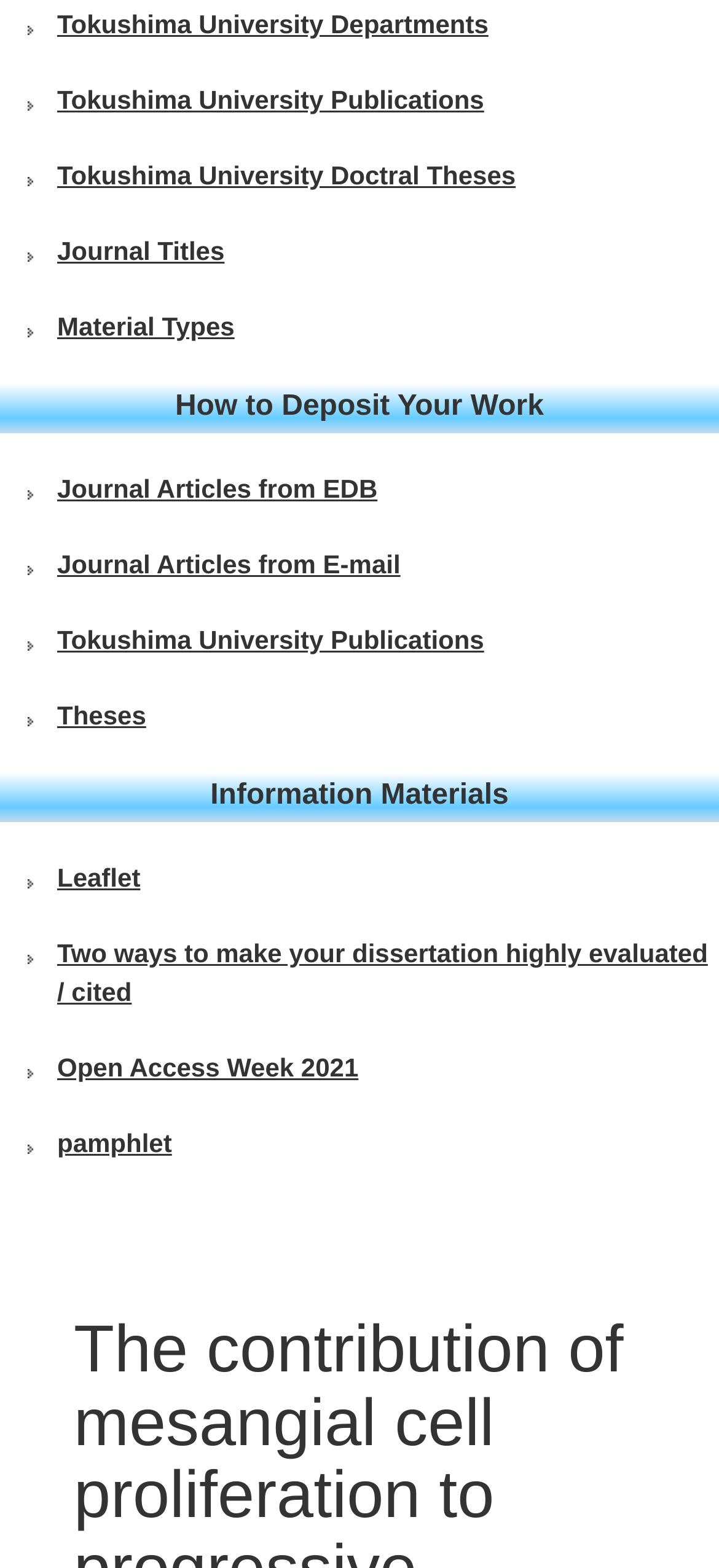Identify the coordinates of the bounding box for the element described below: "Material Types". Return the coordinates as four float numbers between 0 and 1: [left, top, right, bottom].

[0.0, 0.197, 1.0, 0.221]